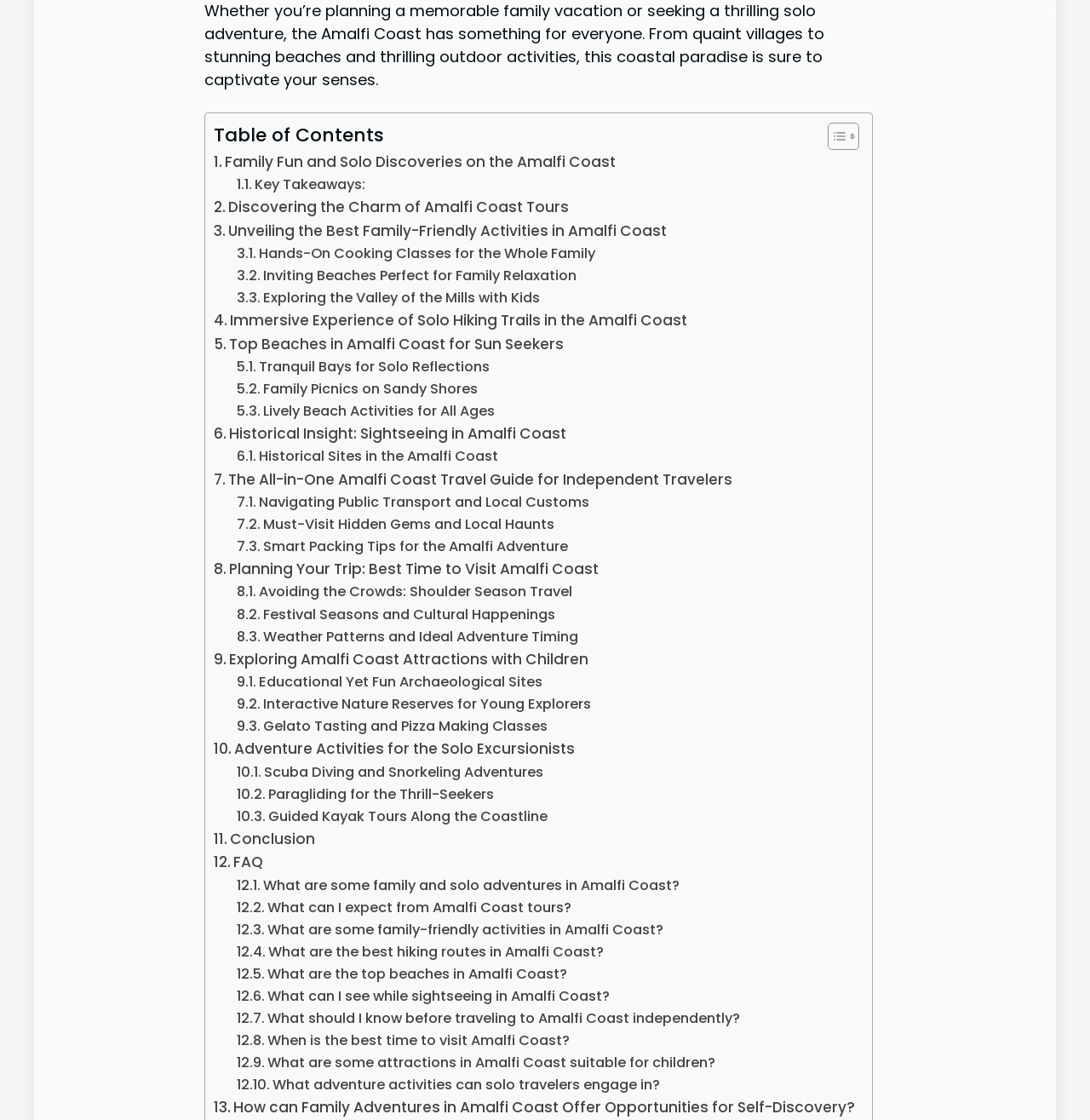Pinpoint the bounding box coordinates of the clickable area necessary to execute the following instruction: "Learn about 'Planning Your Trip: Best Time to Visit Amalfi Coast'". The coordinates should be given as four float numbers between 0 and 1, namely [left, top, right, bottom].

[0.196, 0.498, 0.55, 0.519]